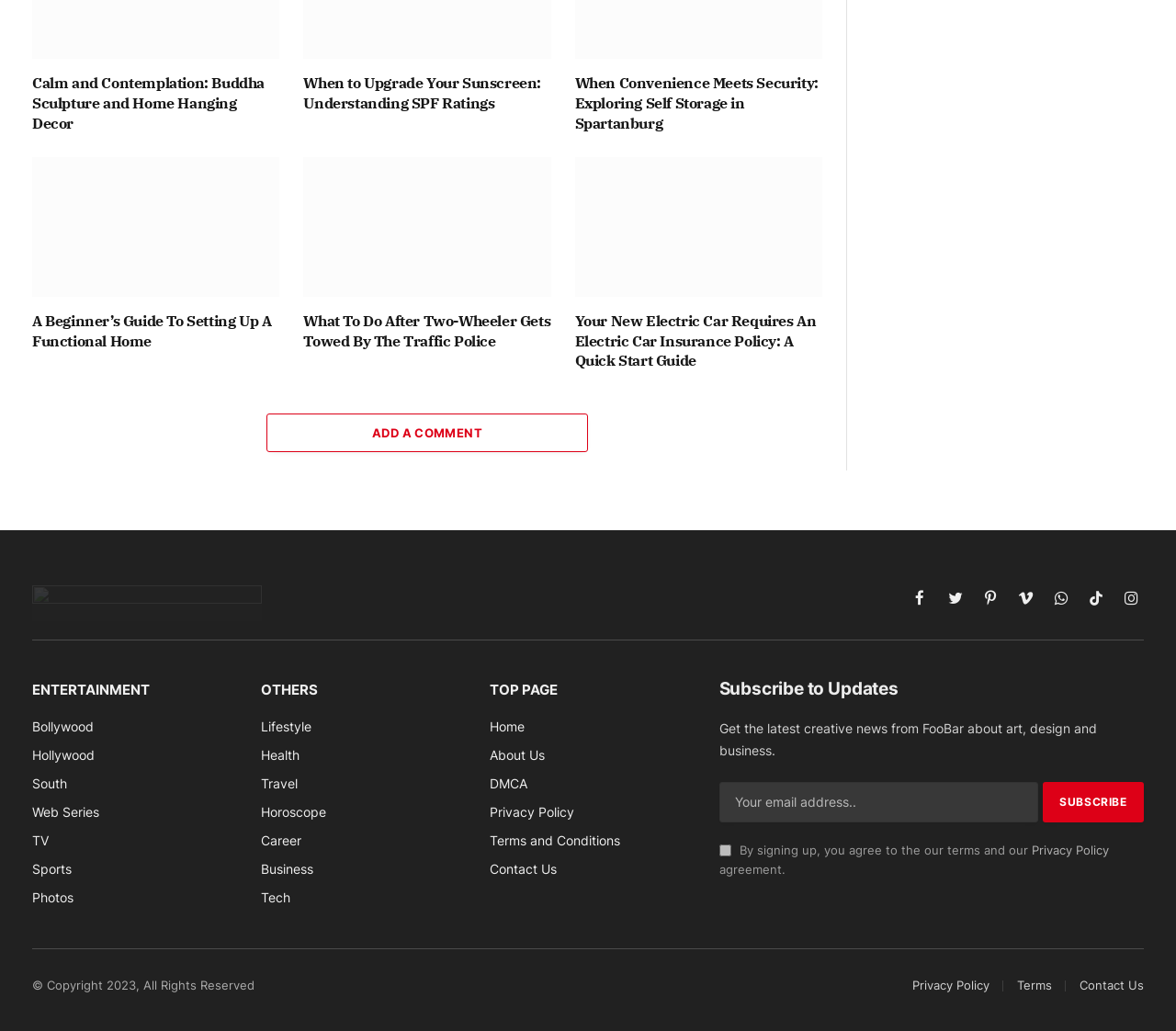How many categories are there in the ENTERTAINMENT section?
Please answer using one word or phrase, based on the screenshot.

6